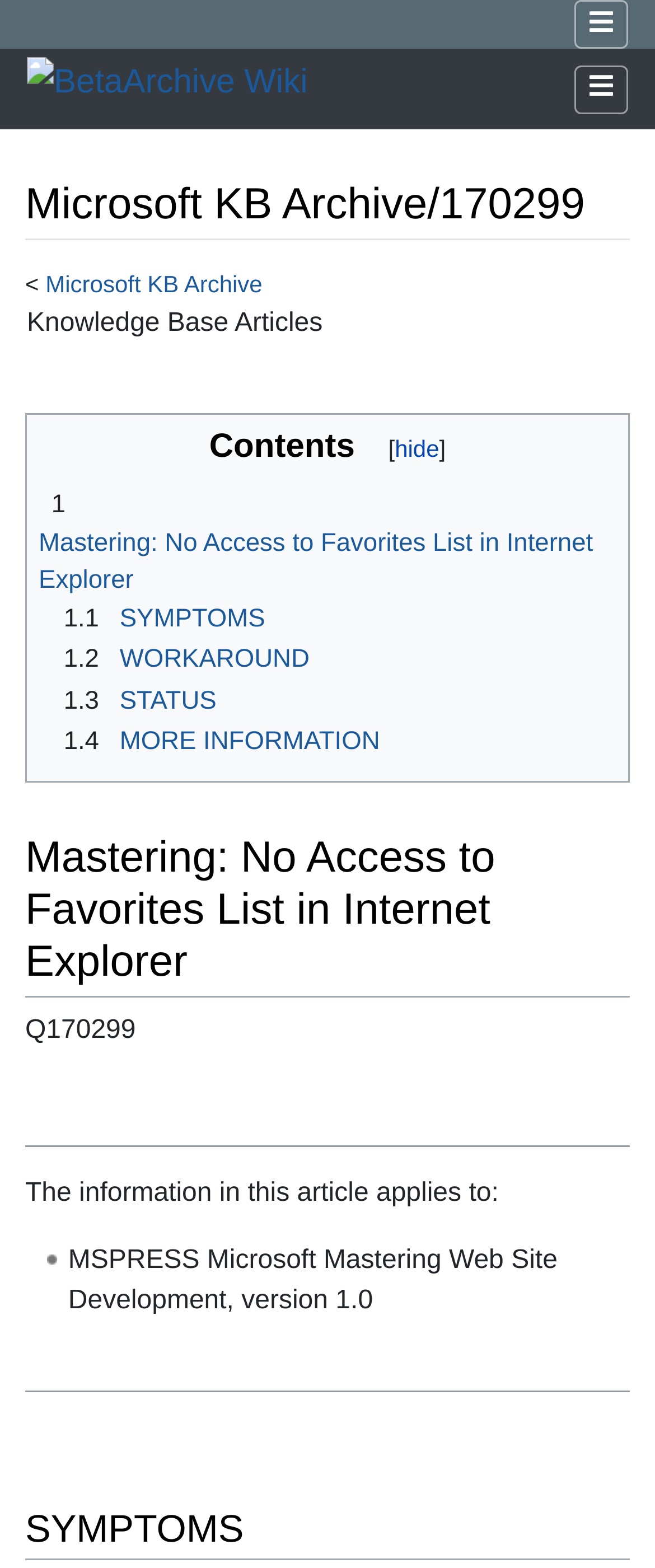Please extract the primary headline from the webpage.

Microsoft KB Archive/170299